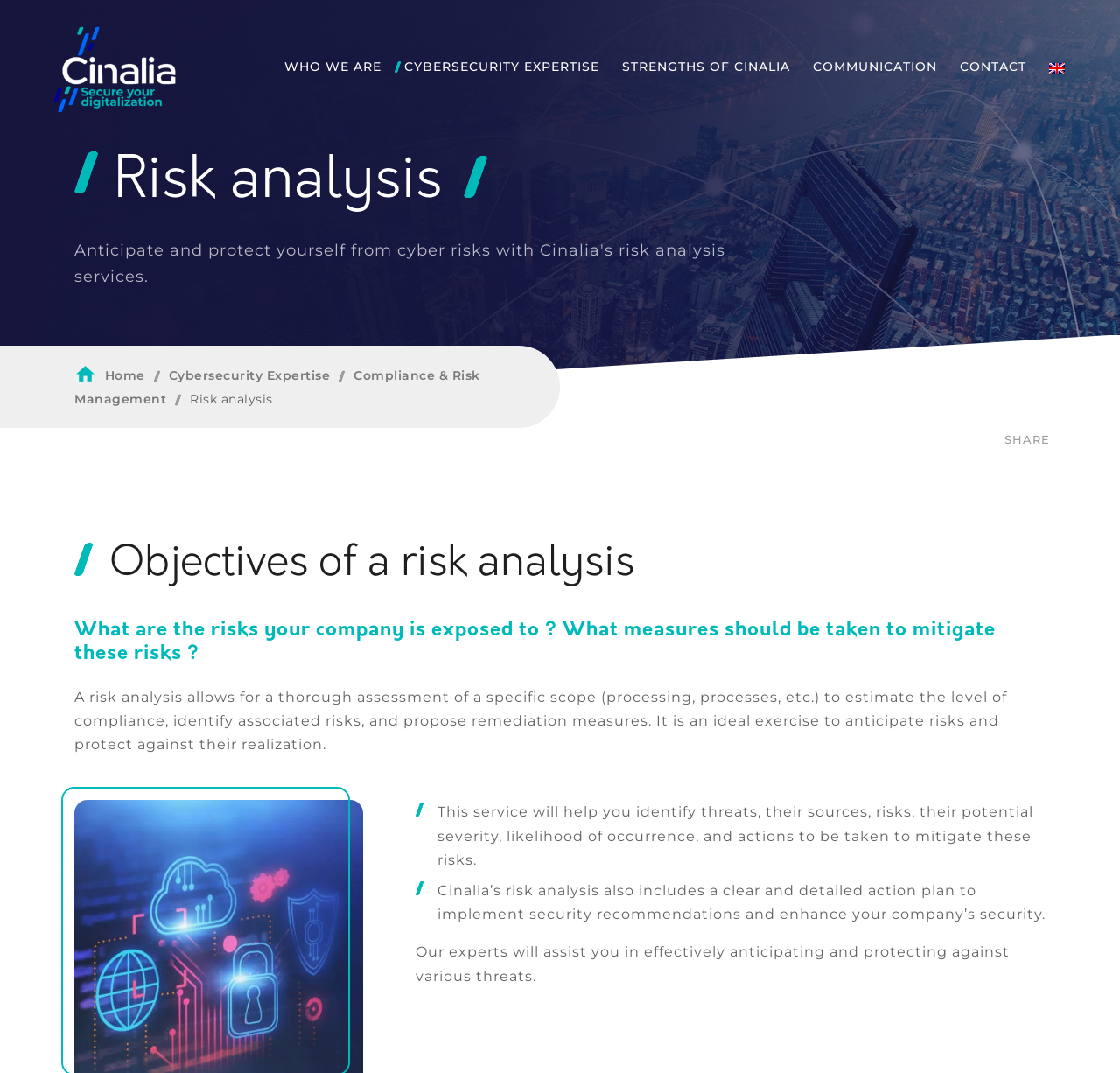What does Cinalia's risk analysis service include?
Give a thorough and detailed response to the question.

The webpage states that Cinalia's risk analysis also includes a clear and detailed action plan to implement security recommendations and enhance the company's security.